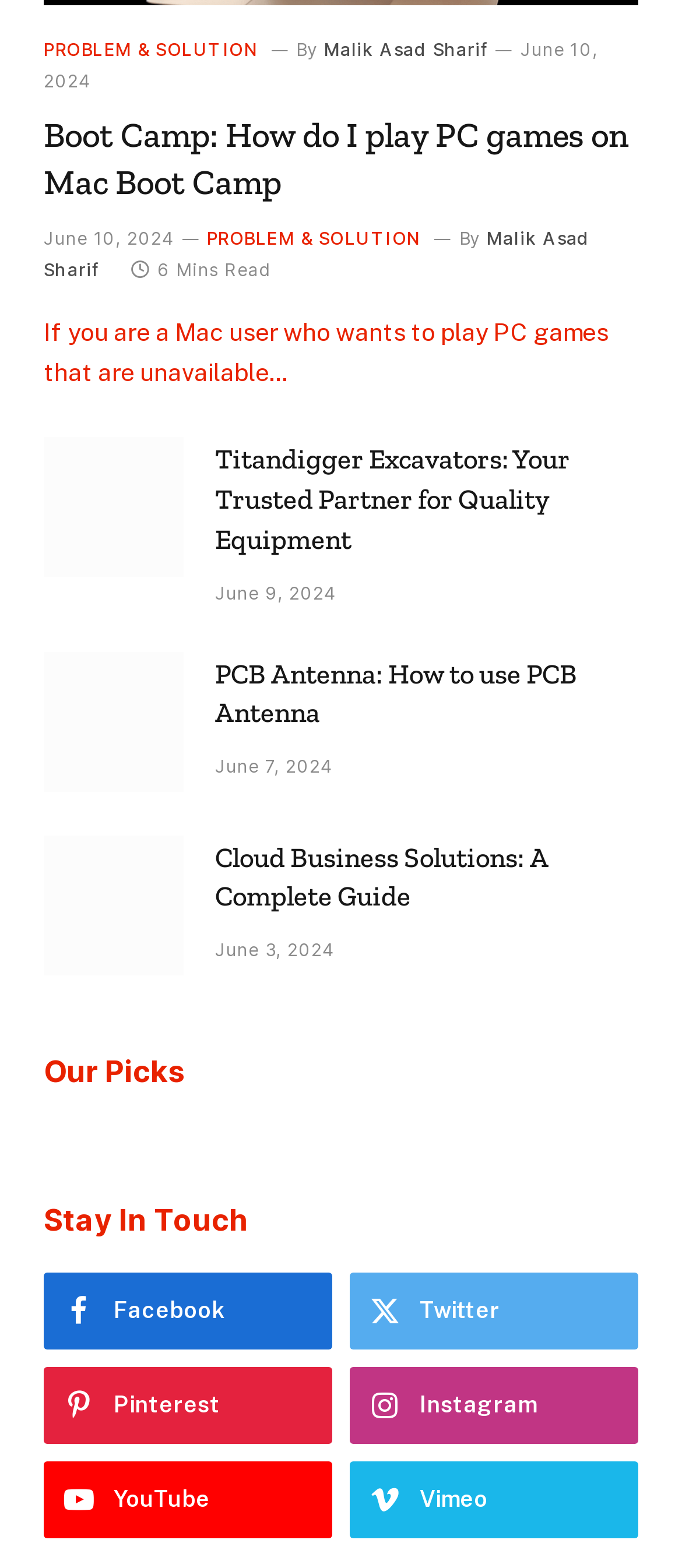Highlight the bounding box coordinates of the element that should be clicked to carry out the following instruction: "Follow on Facebook". The coordinates must be given as four float numbers ranging from 0 to 1, i.e., [left, top, right, bottom].

[0.064, 0.812, 0.487, 0.861]